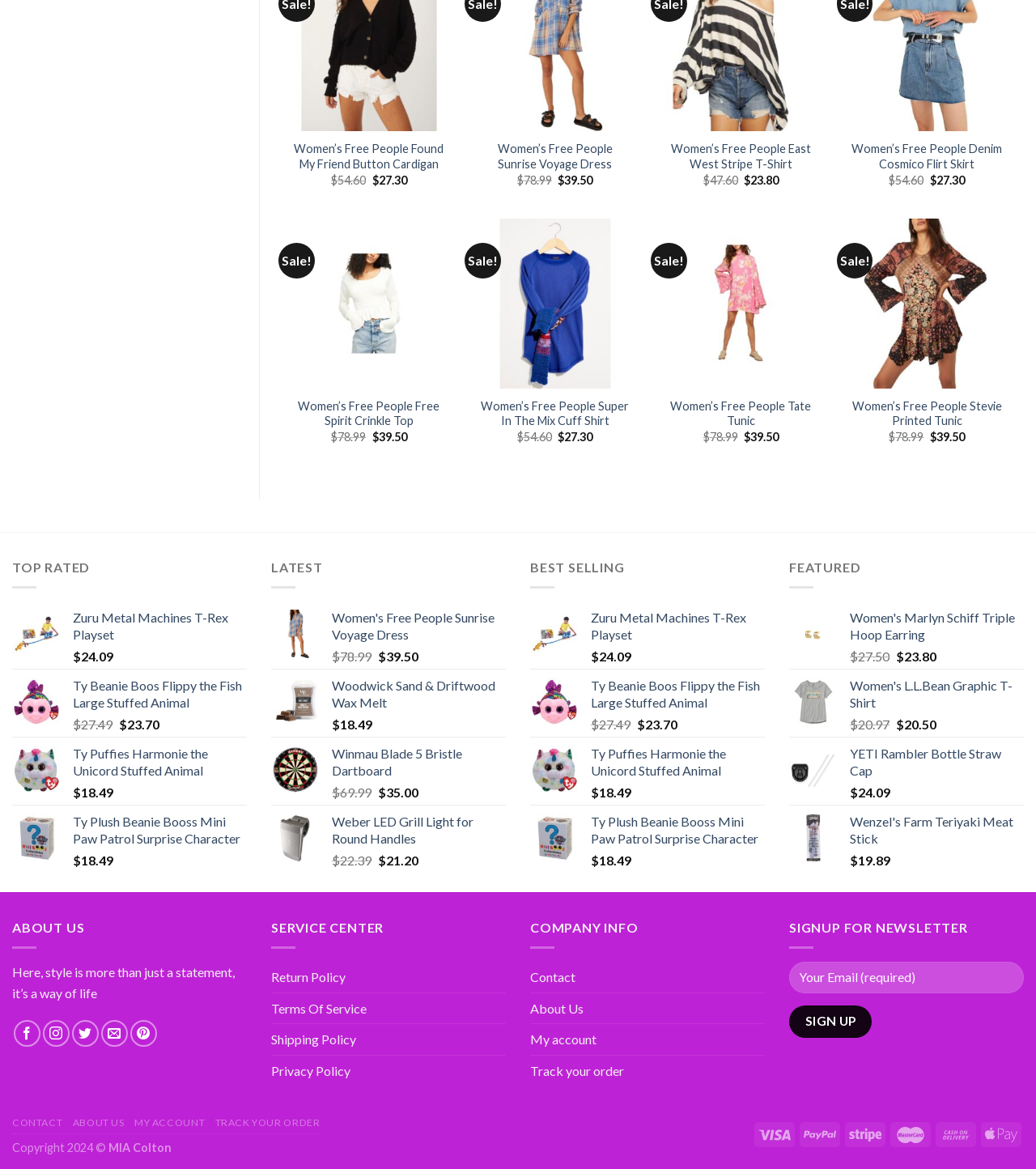Could you determine the bounding box coordinates of the clickable element to complete the instruction: "Check the price of 'Women’s Free People Sunrise Voyage Dress'"? Provide the coordinates as four float numbers between 0 and 1, i.e., [left, top, right, bottom].

[0.545, 0.148, 0.572, 0.16]